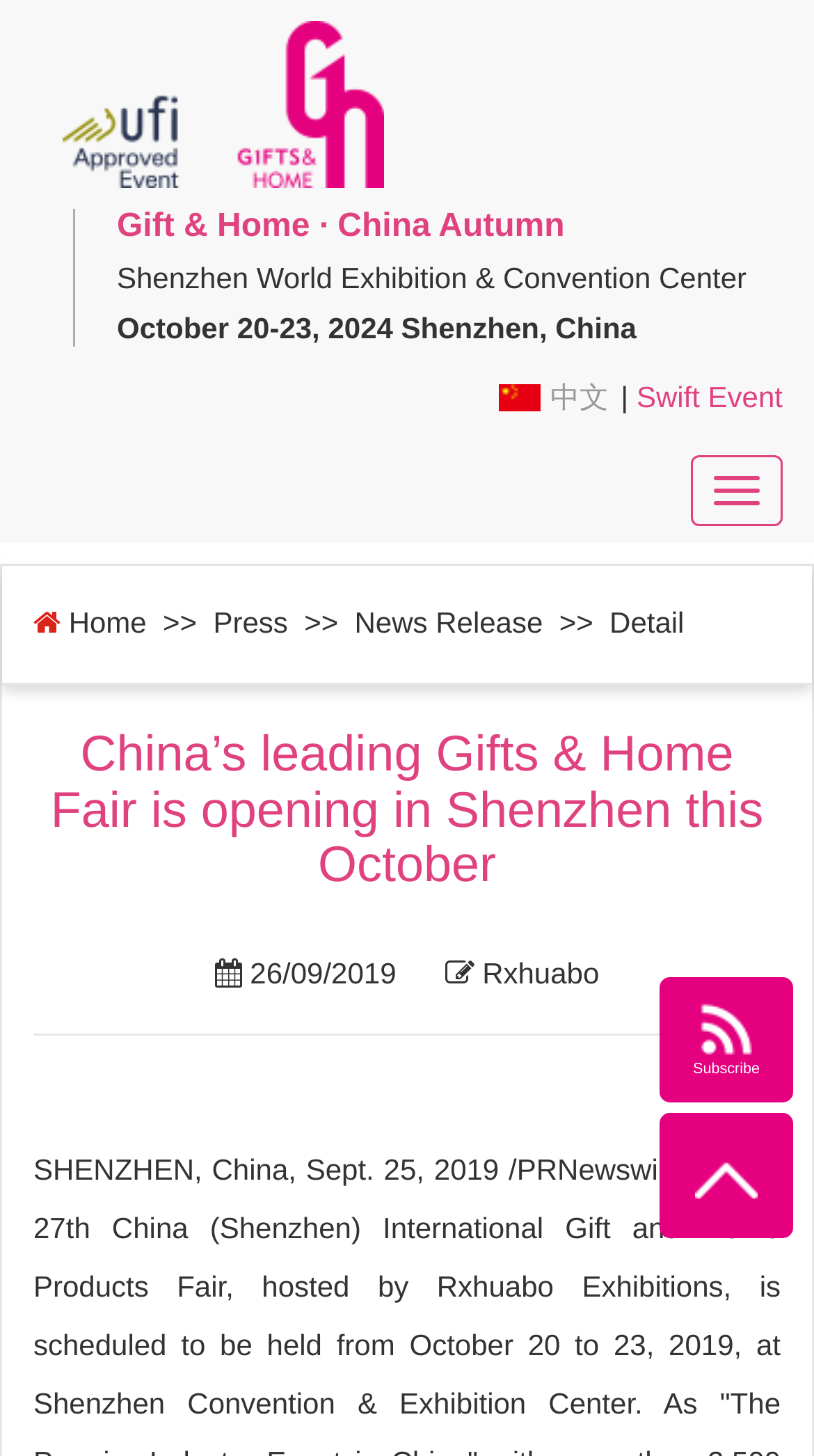Identify the bounding box for the described UI element. Provide the coordinates in (top-left x, top-left y, bottom-right x, bottom-right y) format with values ranging from 0 to 1: Home

[0.041, 0.417, 0.18, 0.439]